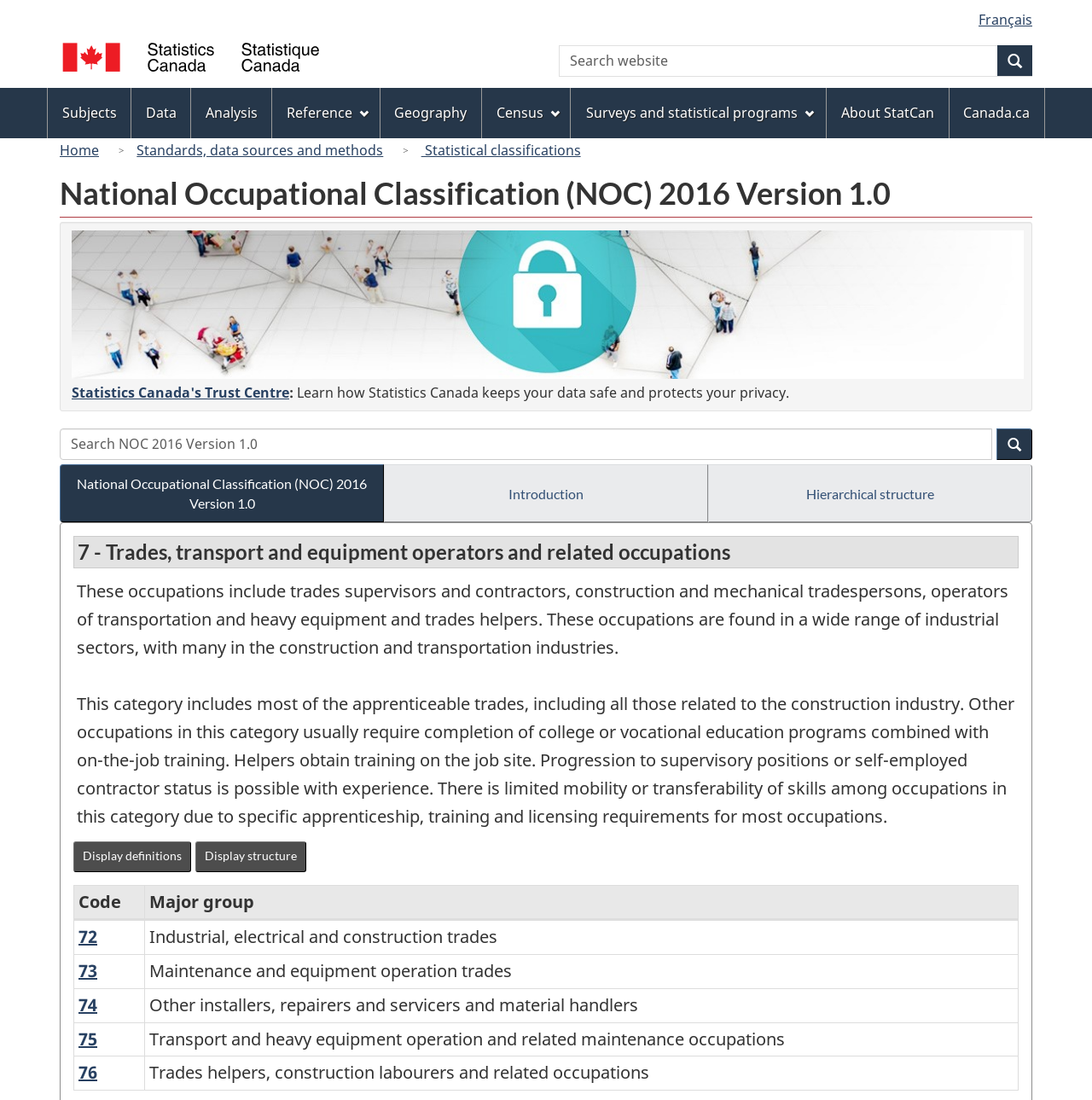Use one word or a short phrase to answer the question provided: 
What is the major group of the occupation '72 Industrial, electrical and construction trades'?

Industrial, electrical and construction trades